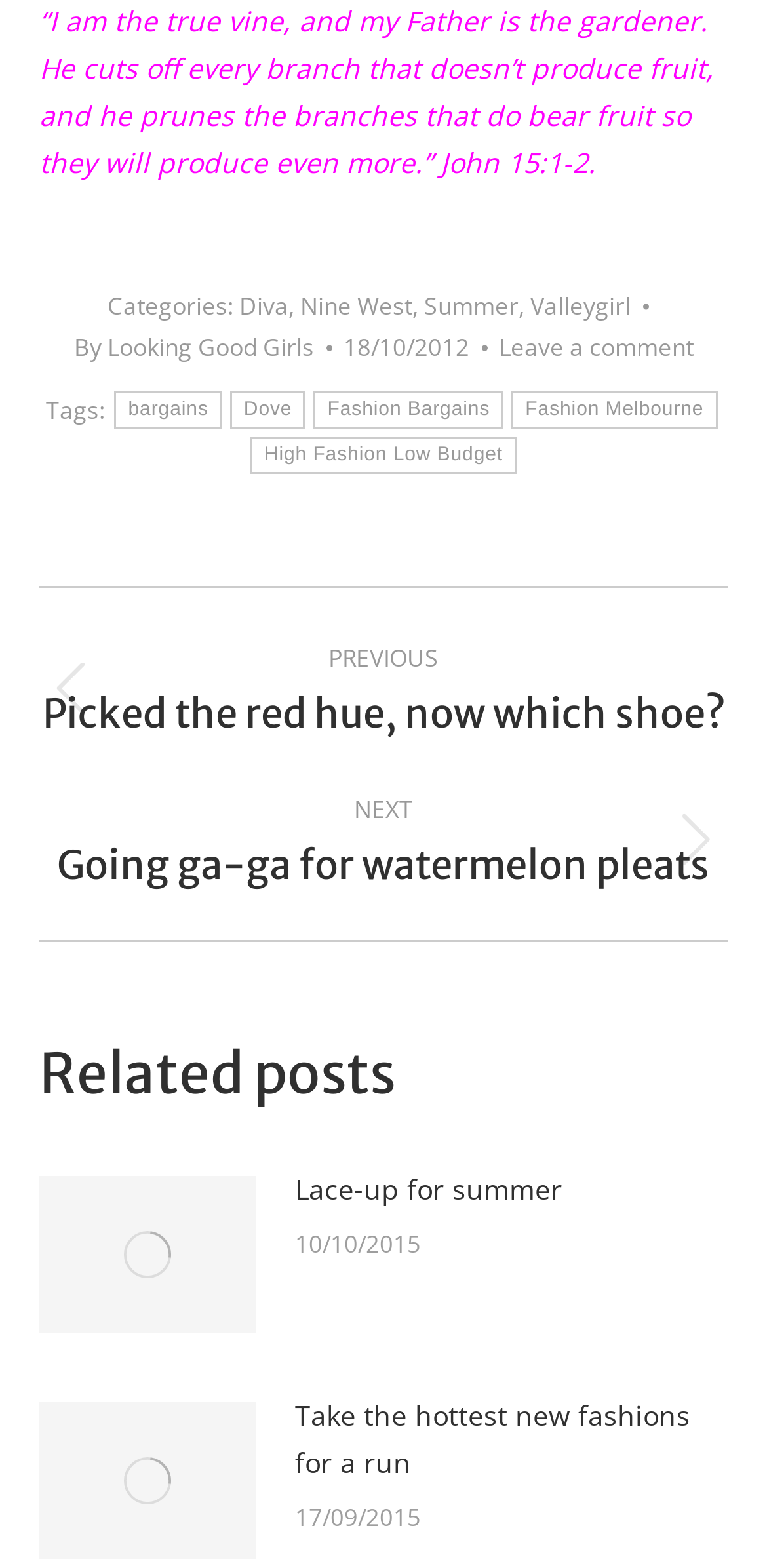Can you pinpoint the bounding box coordinates for the clickable element required for this instruction: "Click on the 'Diva' category"? The coordinates should be four float numbers between 0 and 1, i.e., [left, top, right, bottom].

[0.312, 0.185, 0.376, 0.206]